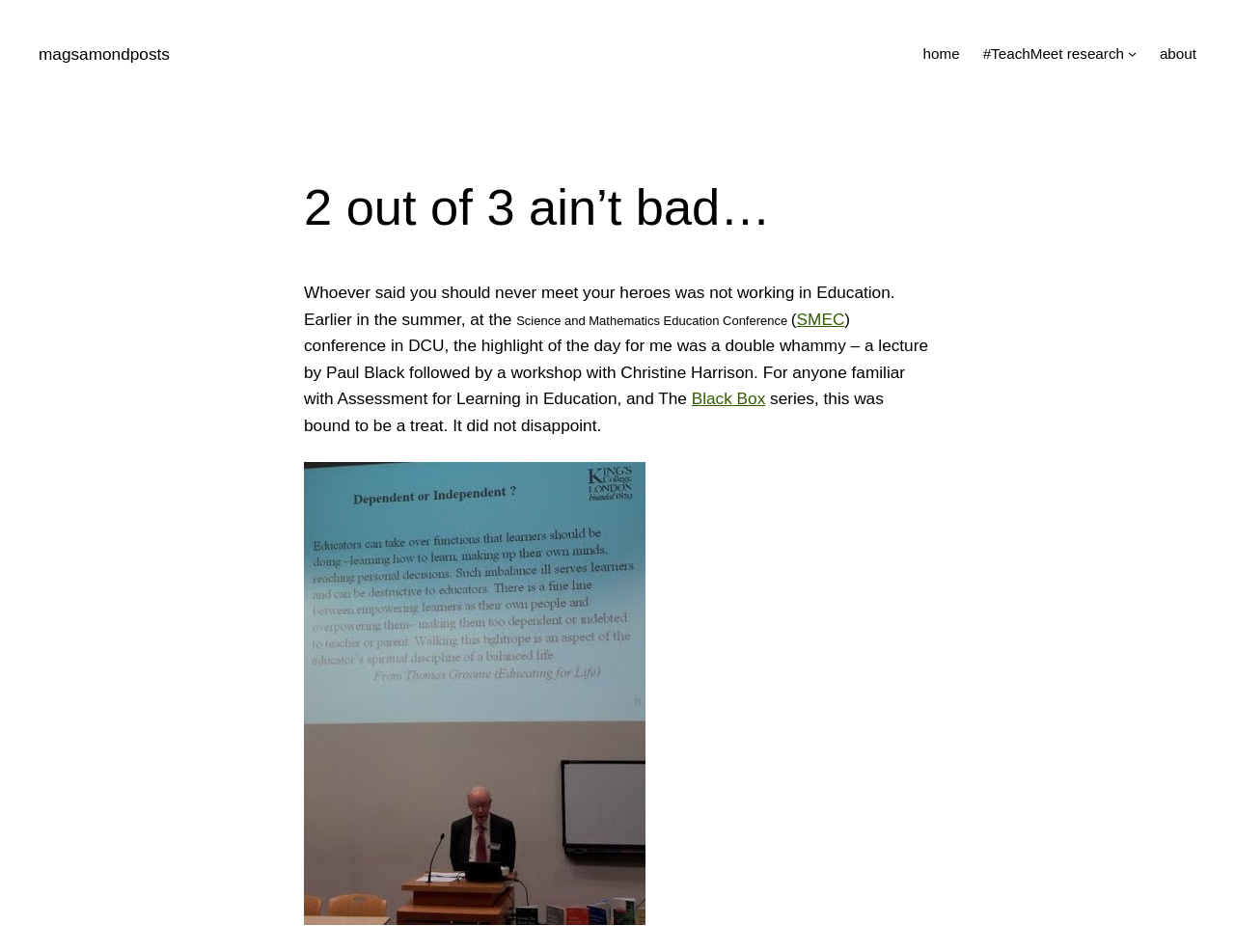Provide a single word or phrase to answer the given question: 
What is the format of the content below the heading?

Text with links and an image